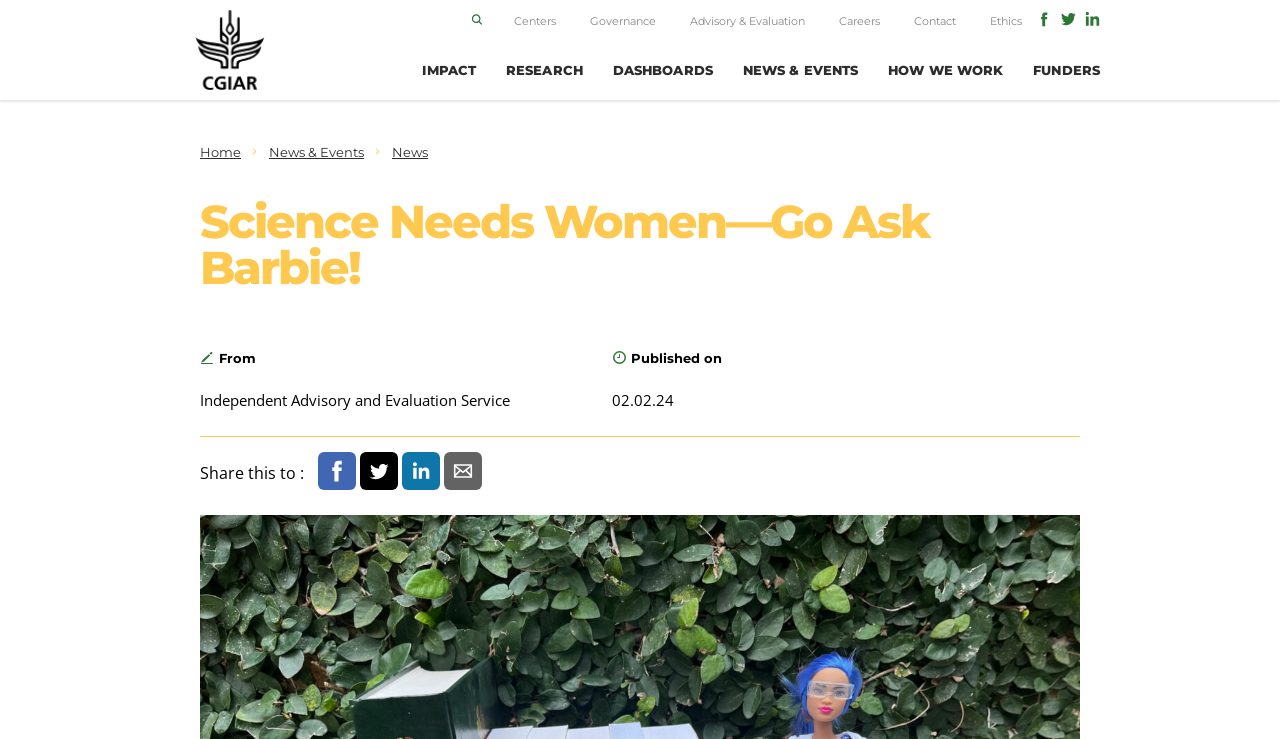Answer the question in one word or a short phrase:
What is the date of the published news?

02.02.24